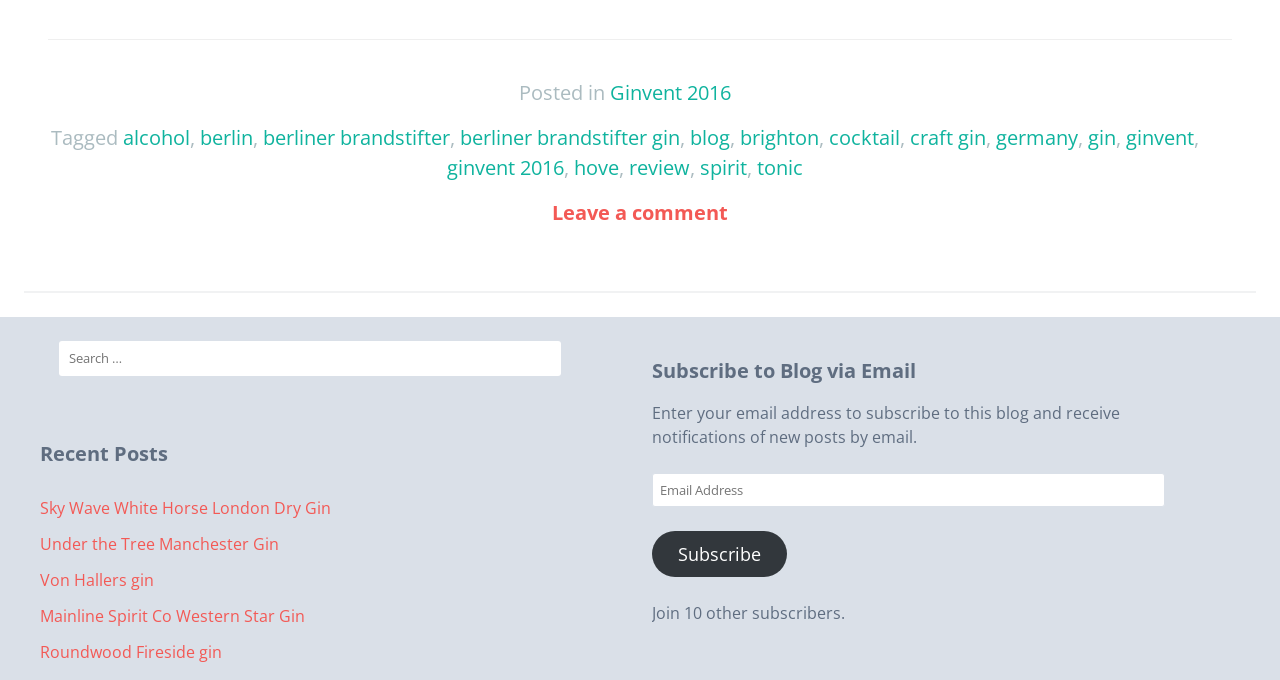What is the category of the post tagged with 'alcohol'?
Using the visual information, reply with a single word or short phrase.

Ginvent 2016